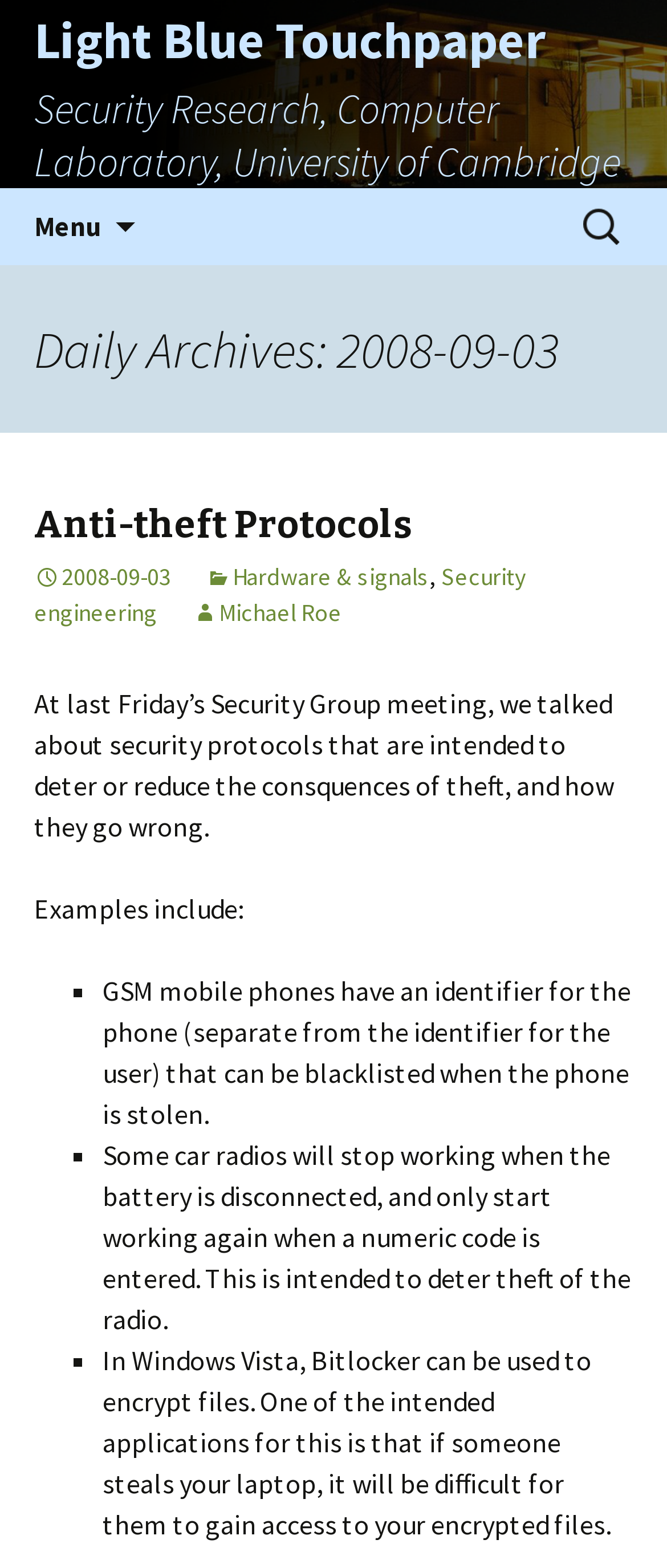Generate the text content of the main heading of the webpage.

Light Blue Touchpaper